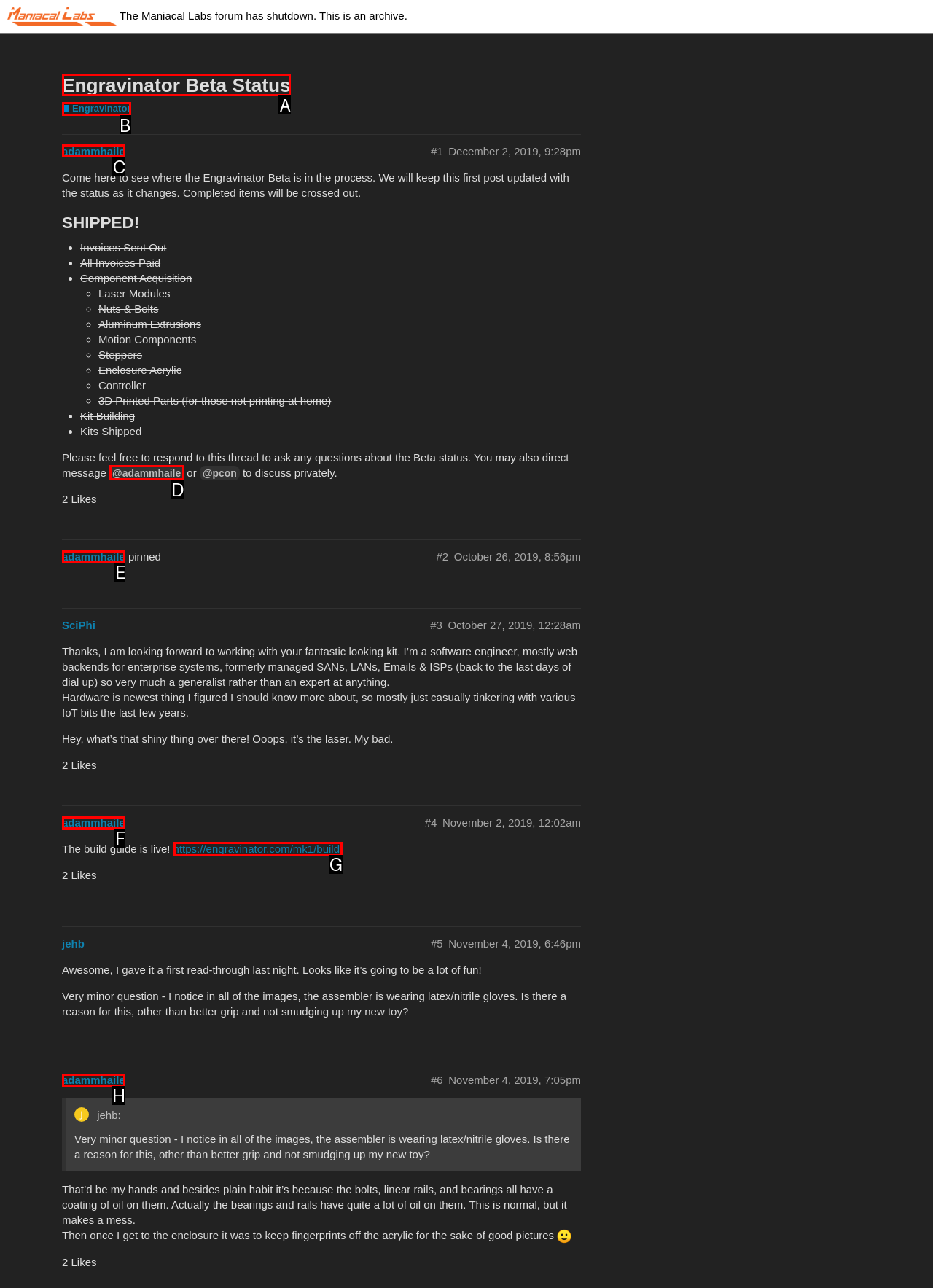Select the correct UI element to click for this task: Click on the link to view the build guide.
Answer using the letter from the provided options.

G